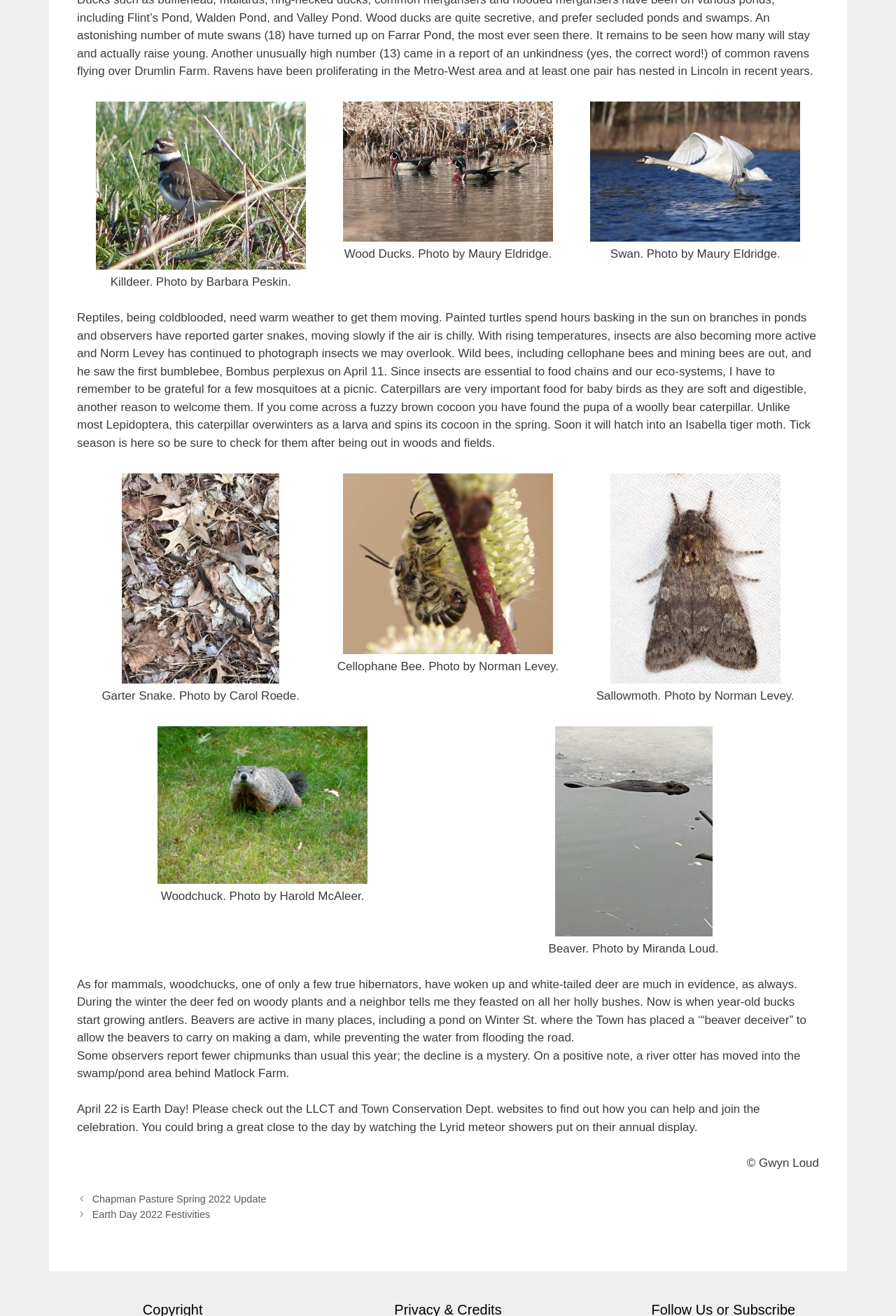Can you determine the bounding box coordinates of the area that needs to be clicked to fulfill the following instruction: "Read about reptiles"?

[0.086, 0.236, 0.911, 0.341]